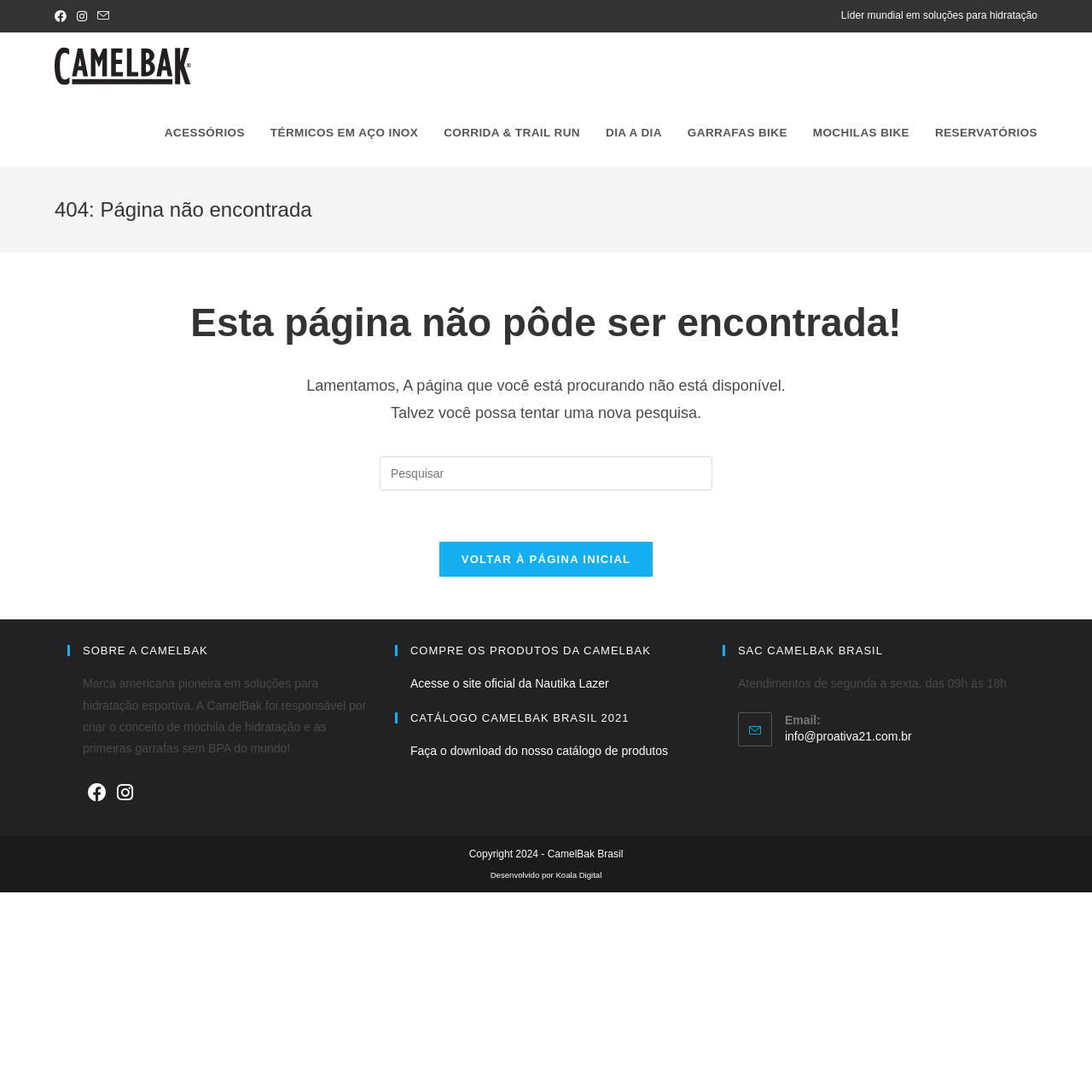Locate the bounding box of the UI element with the following description: "Dia a Dia".

[0.543, 0.091, 0.618, 0.152]